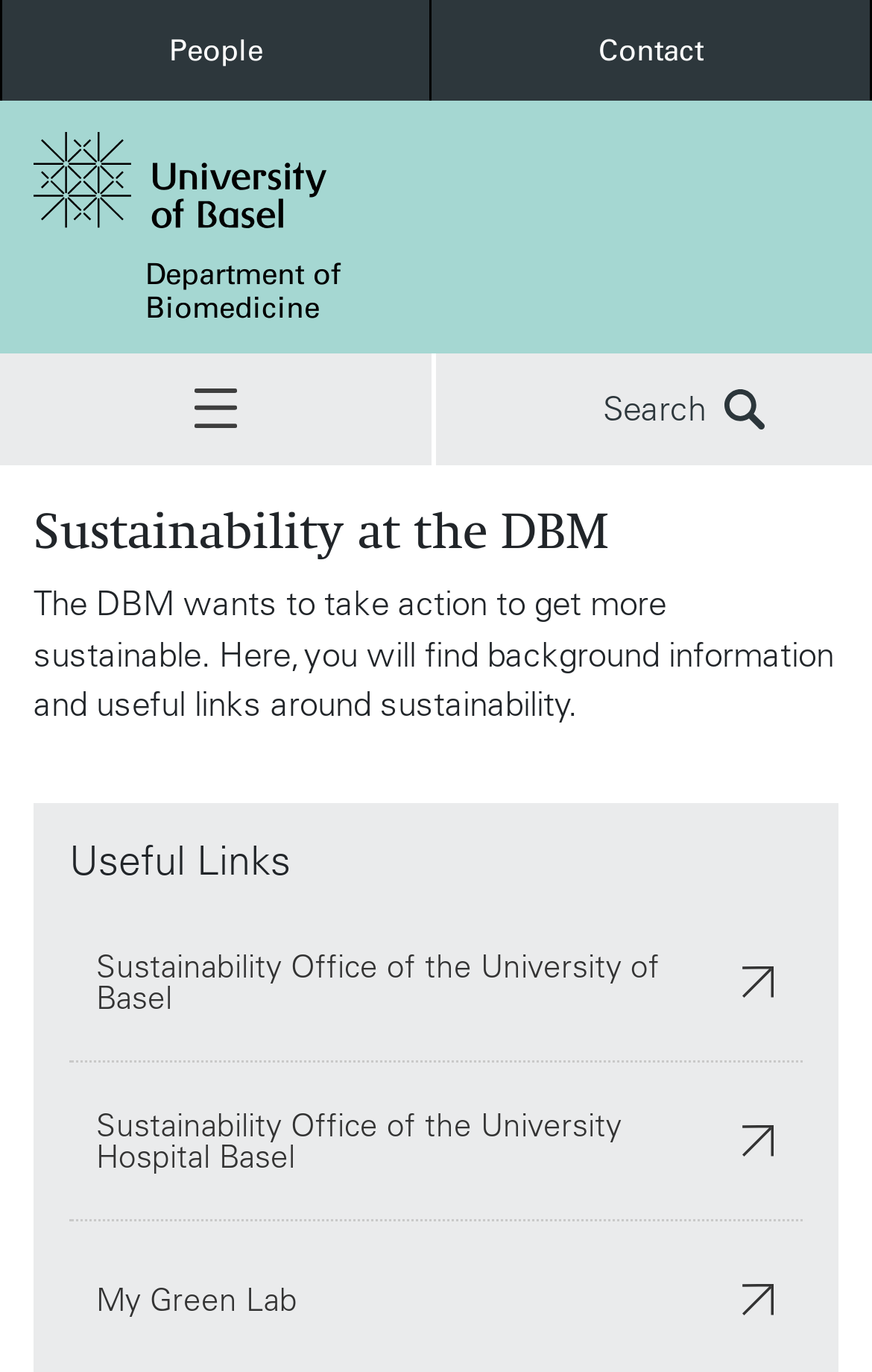How many links are provided under 'Useful Links'?
Deliver a detailed and extensive answer to the question.

Under the heading 'Useful Links', there are two links provided: 'Sustainability Office of the University of Basel' and 'Sustainability Office of the University Hospital Basel'.